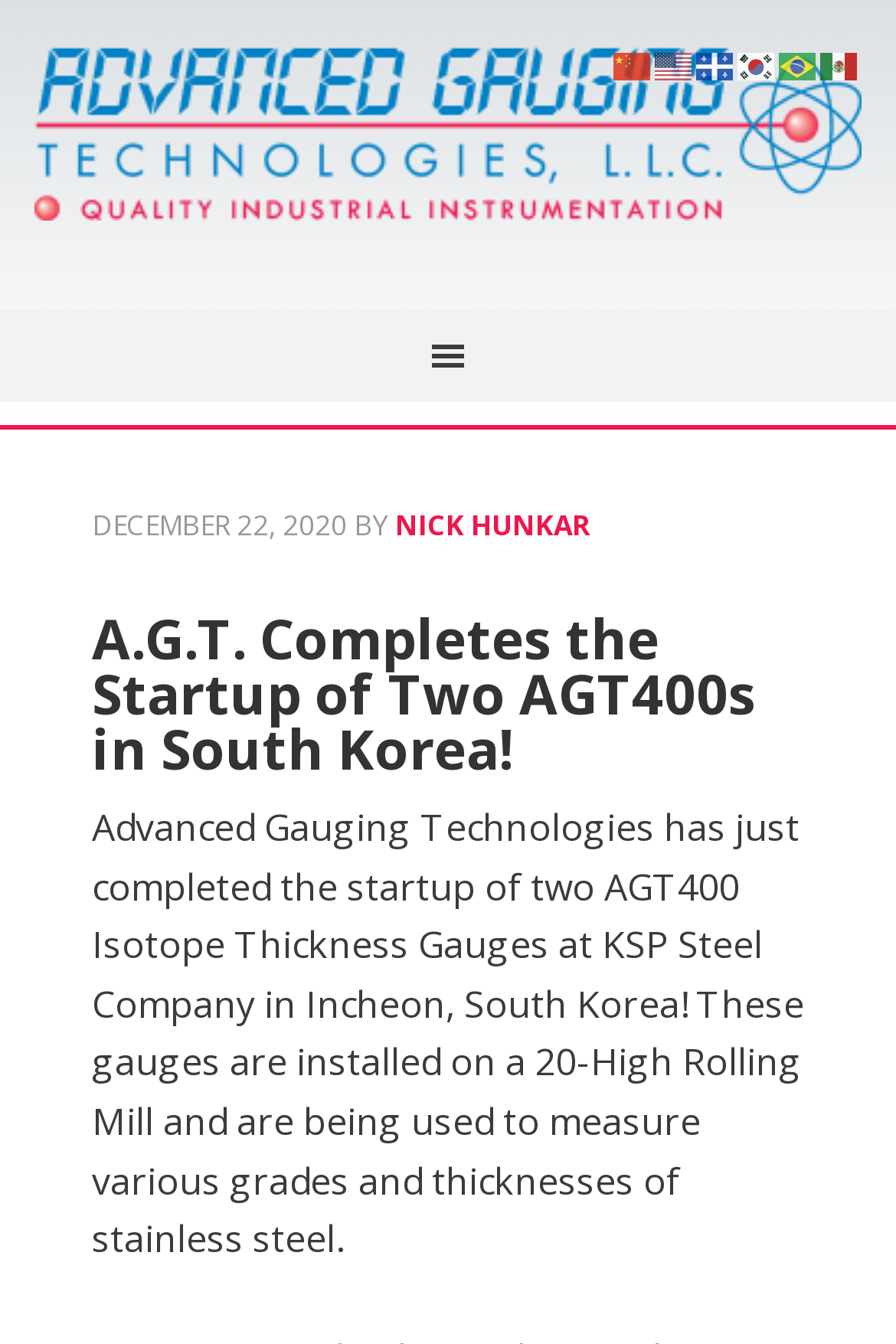Answer this question in one word or a short phrase: What is the date of the article?

DECEMBER 22, 2020